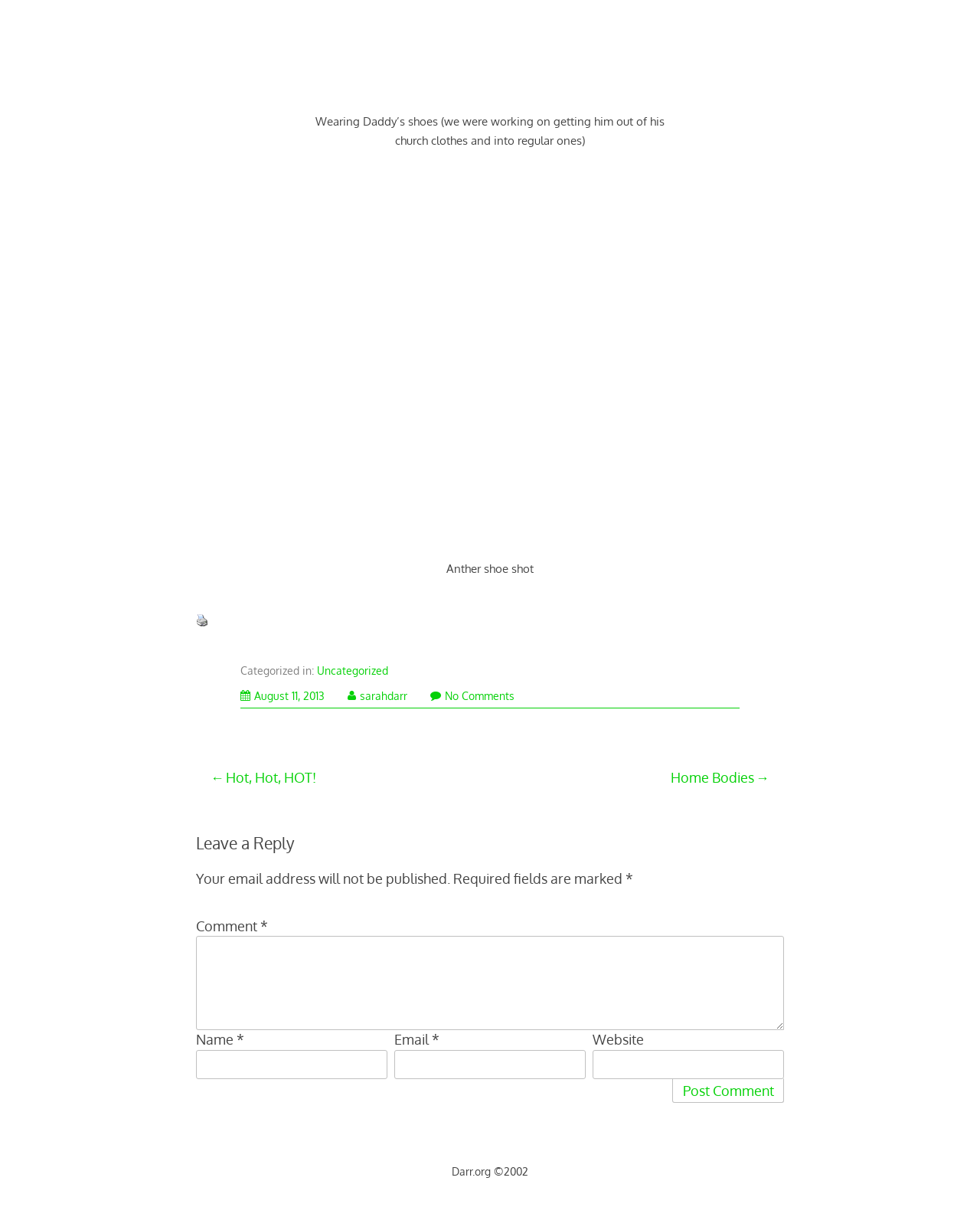Please identify the bounding box coordinates of the element's region that should be clicked to execute the following instruction: "View uncategorized posts". The bounding box coordinates must be four float numbers between 0 and 1, i.e., [left, top, right, bottom].

[0.323, 0.55, 0.396, 0.561]